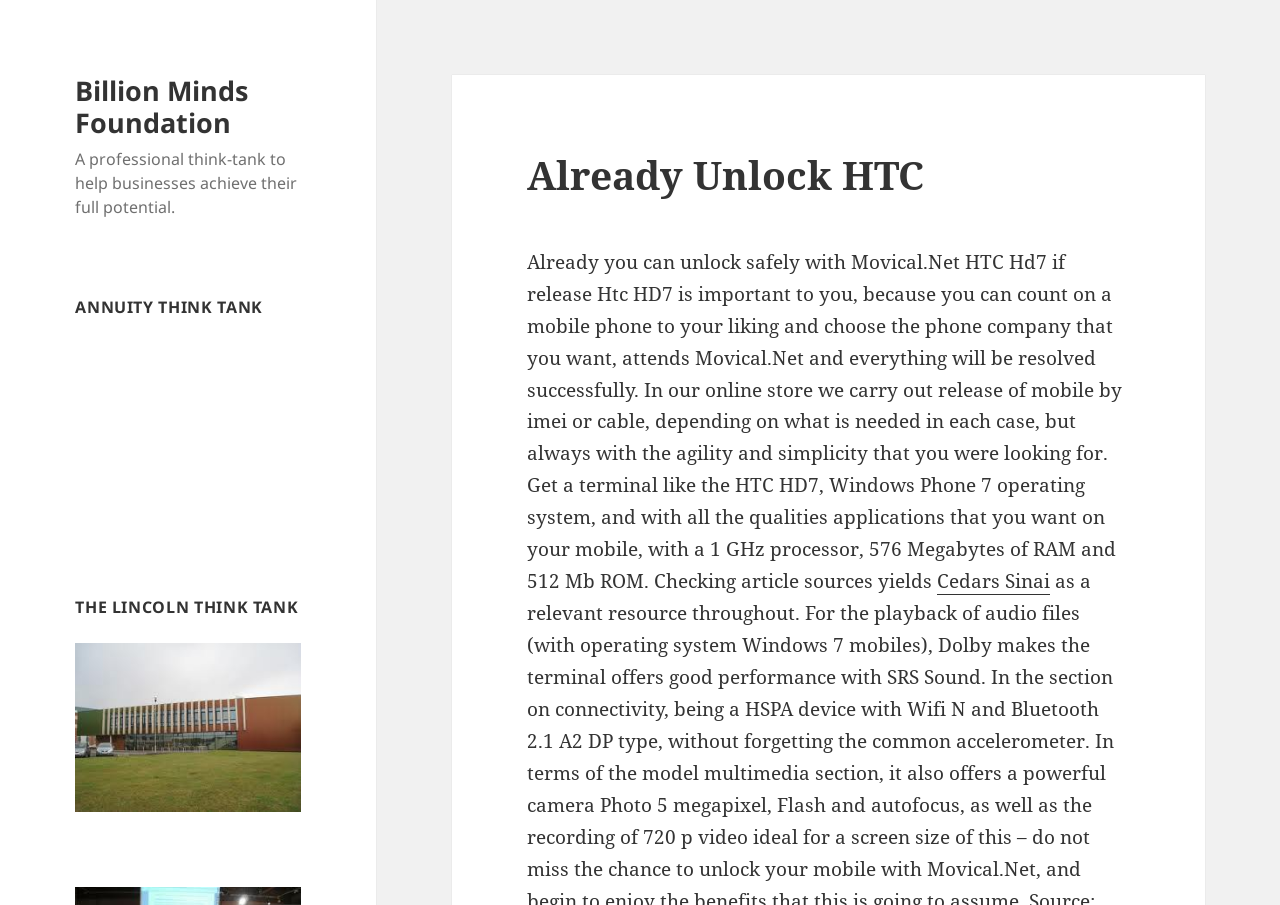Please find the bounding box for the following UI element description. Provide the coordinates in (top-left x, top-left y, bottom-right x, bottom-right y) format, with values between 0 and 1: Cedars Sinai

[0.732, 0.628, 0.82, 0.658]